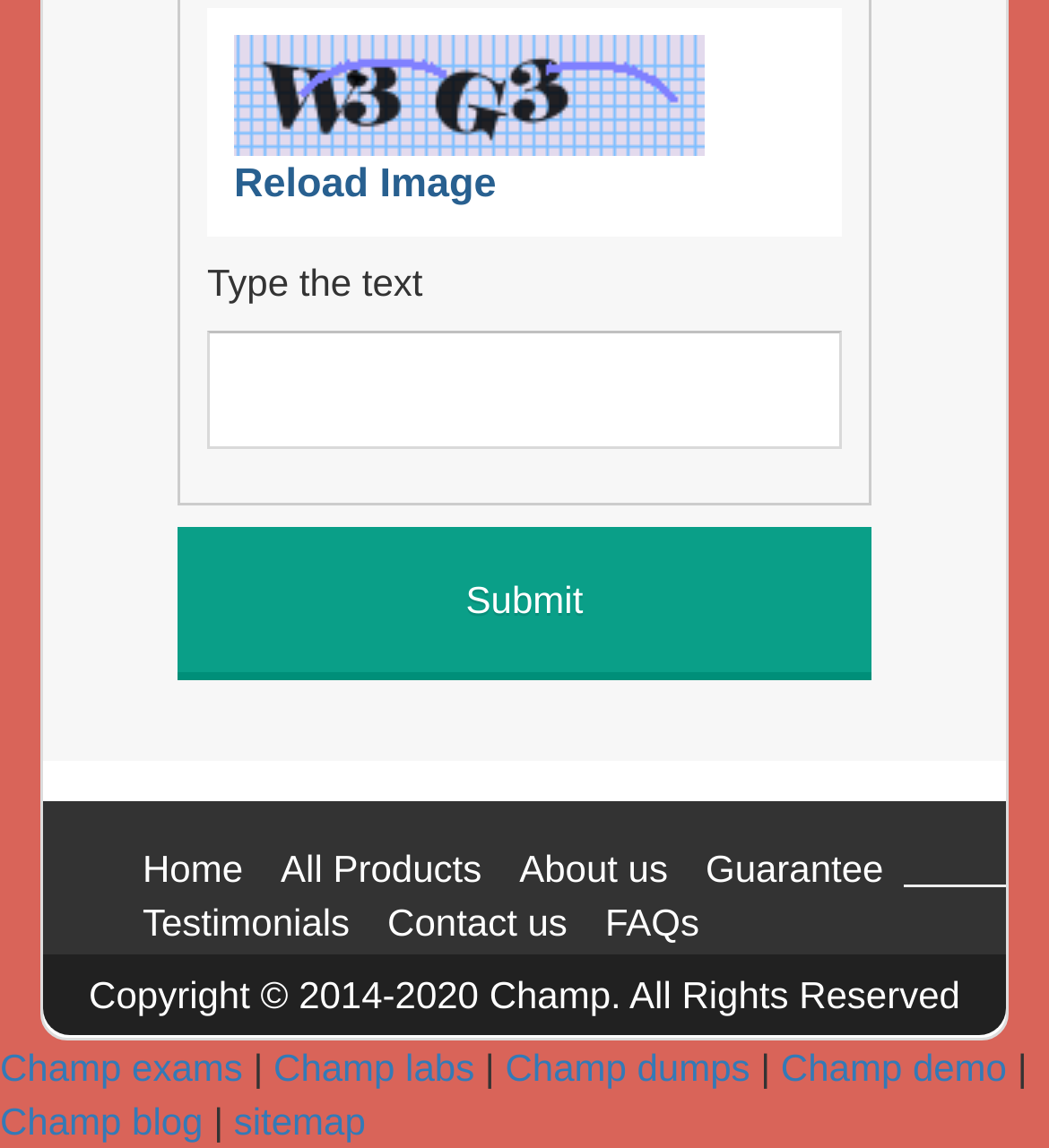Determine the bounding box coordinates of the target area to click to execute the following instruction: "Submit the form."

[0.169, 0.459, 0.831, 0.593]